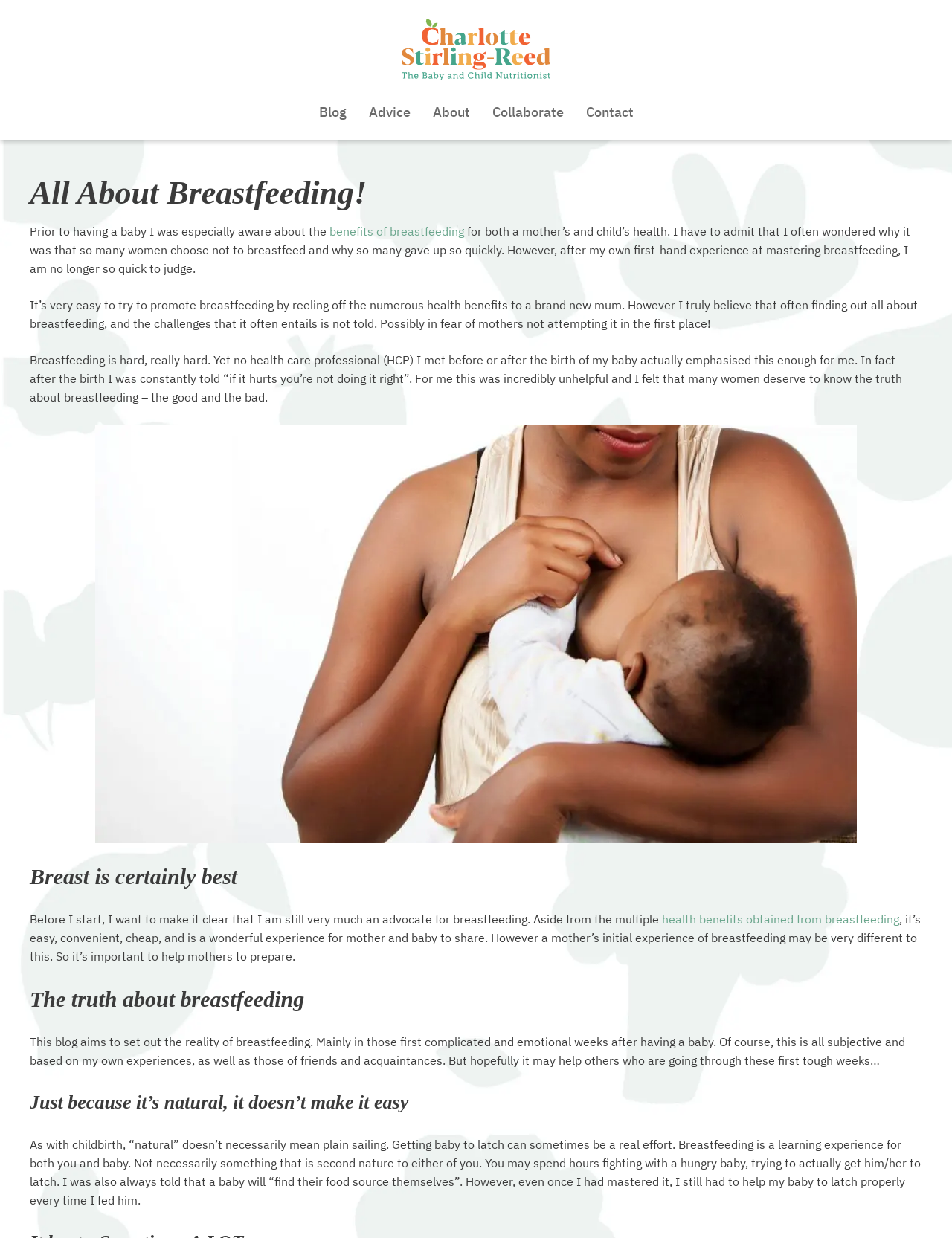Your task is to find and give the main heading text of the webpage.

All About Breastfeeding!